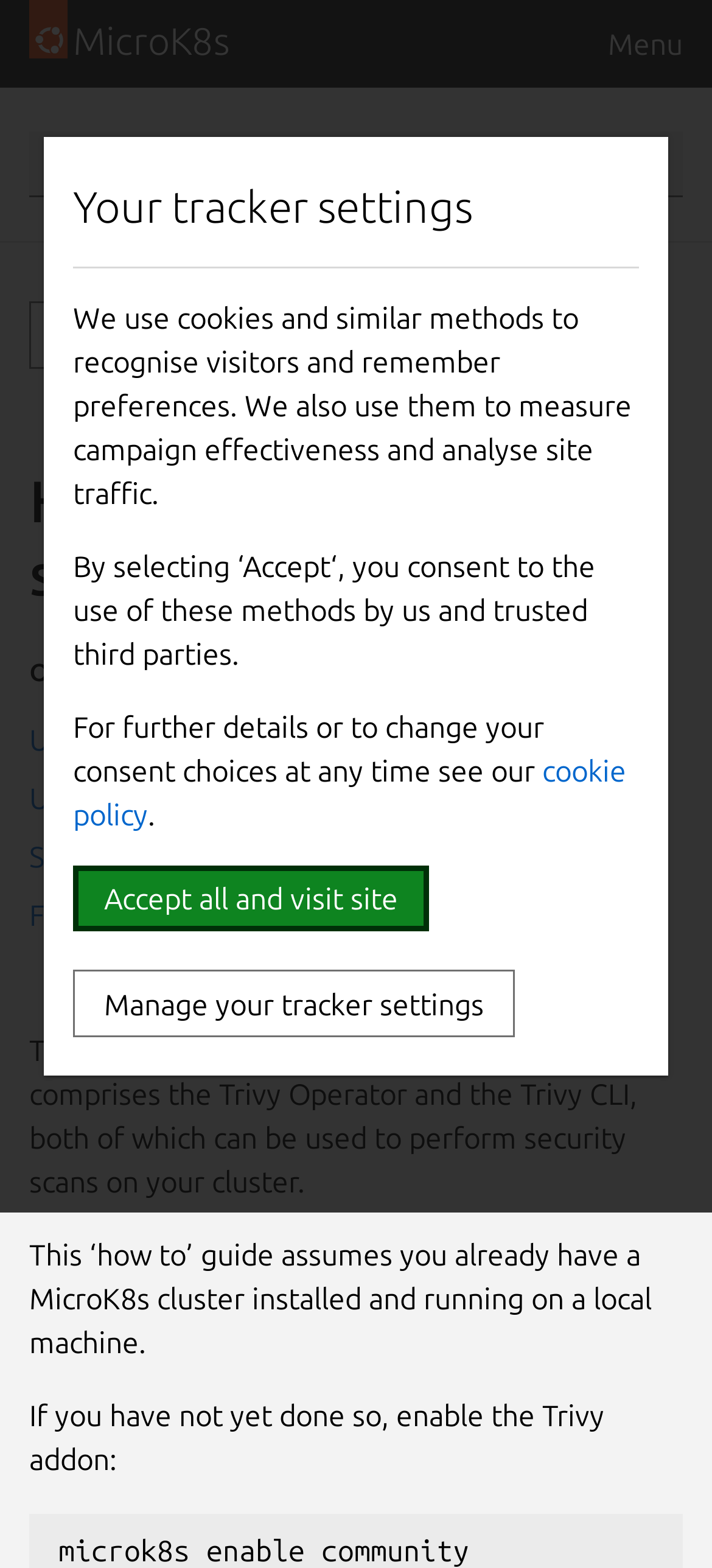Identify the bounding box coordinates of the clickable region required to complete the instruction: "Toggle side navigation". The coordinates should be given as four float numbers within the range of 0 and 1, i.e., [left, top, right, bottom].

[0.041, 0.192, 0.587, 0.235]